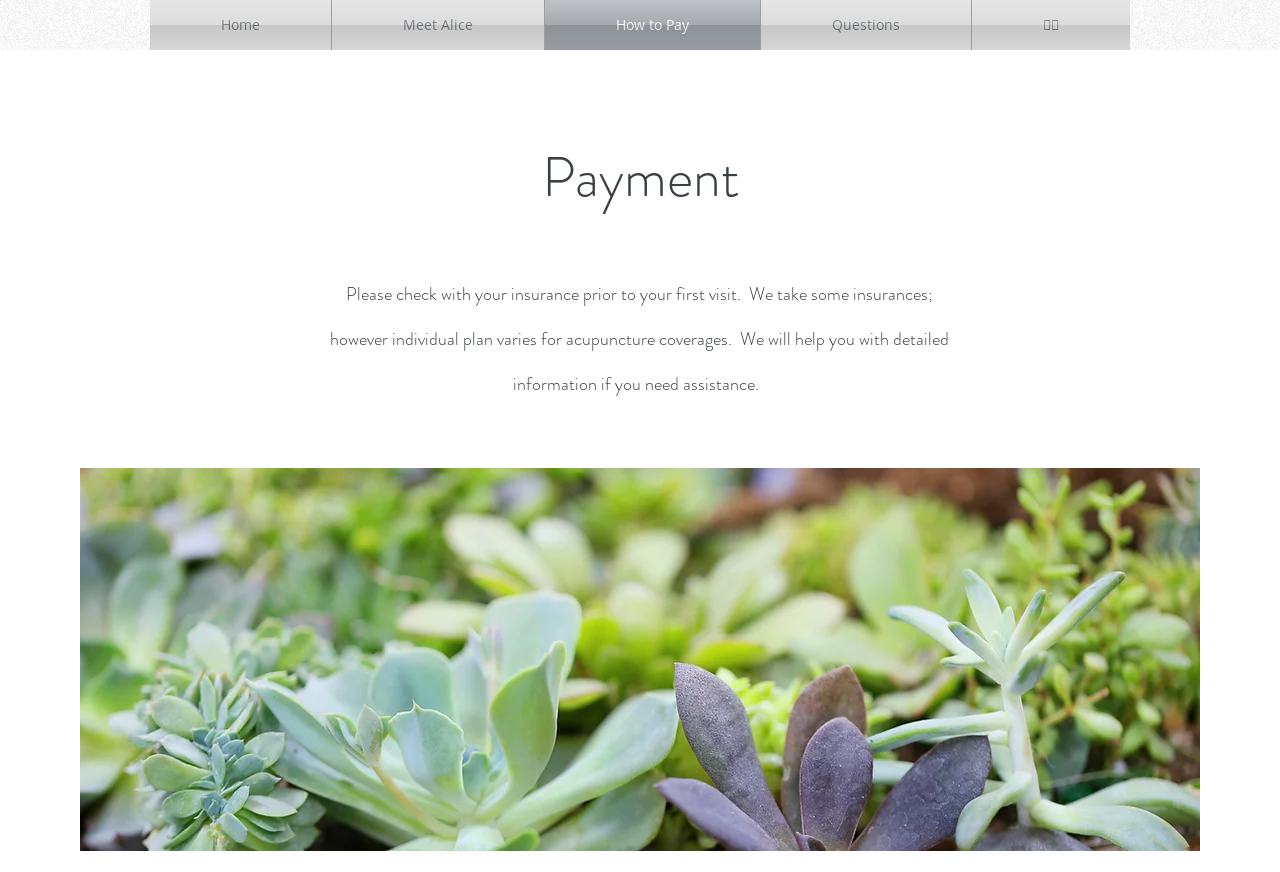Identify the bounding box of the UI component described as: "How to Pay".

[0.426, 0.0, 0.594, 0.057]